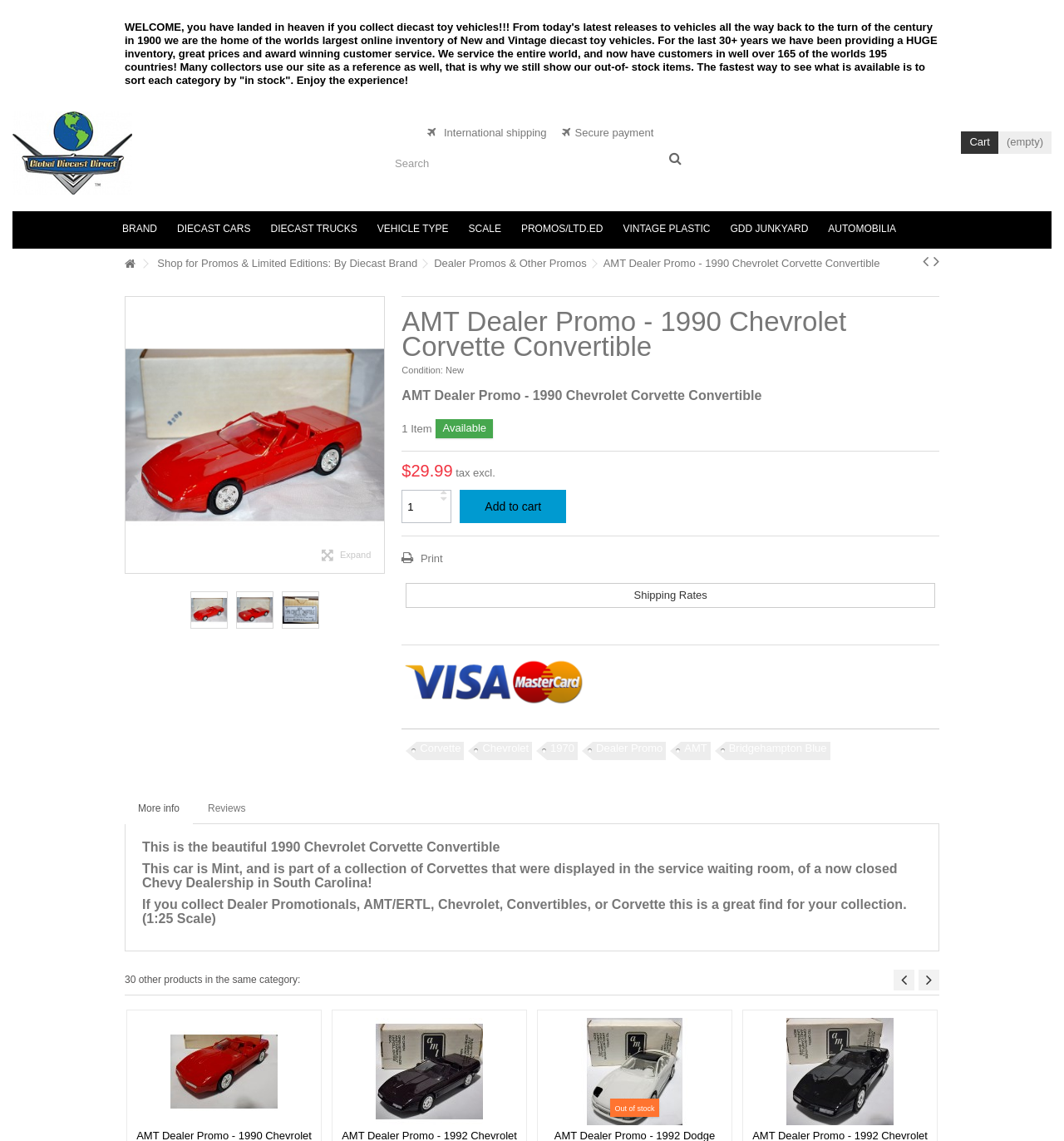Answer the question below using just one word or a short phrase: 
What is the price of the diecast car?

$29.99